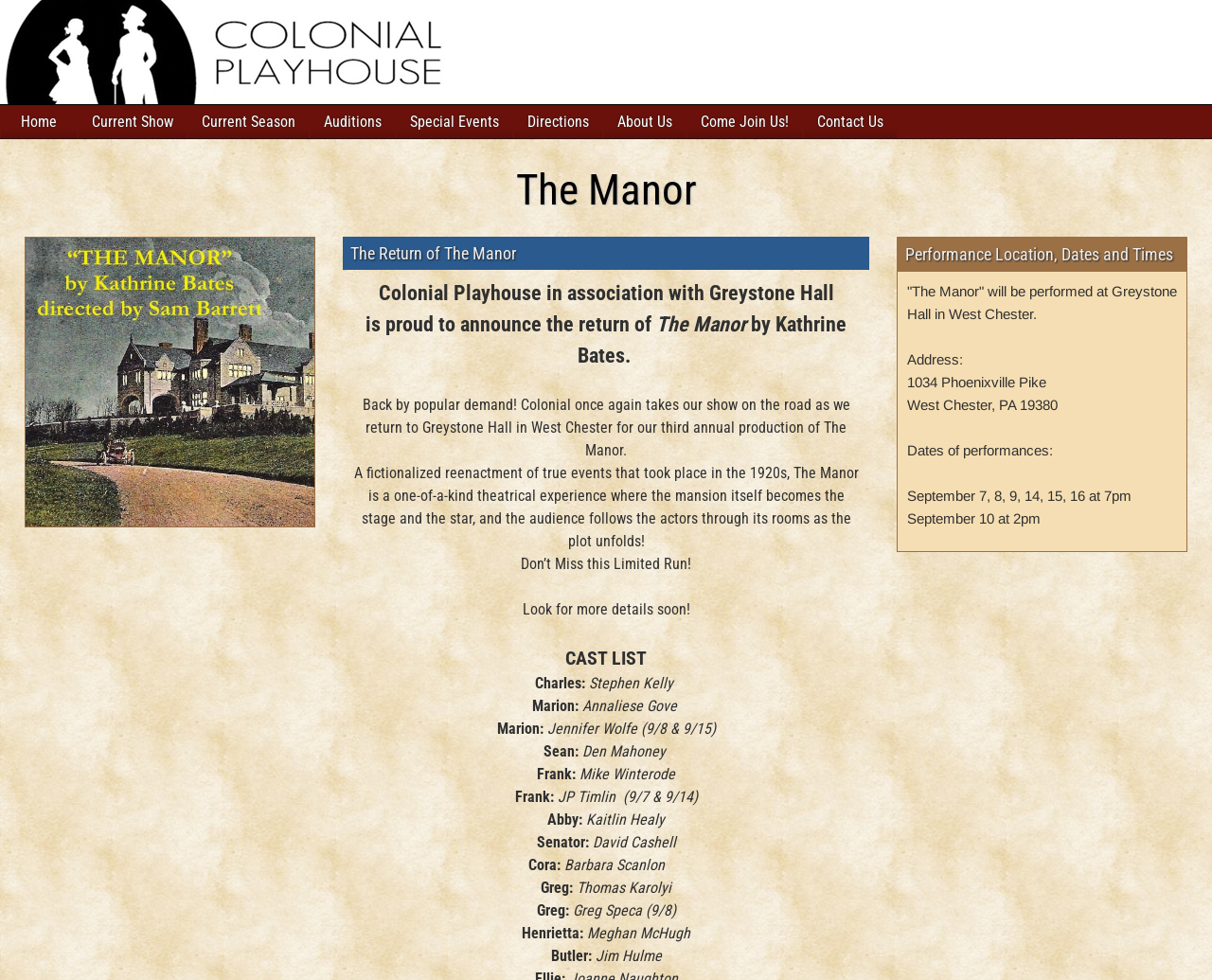Identify the bounding box coordinates of the region that needs to be clicked to carry out this instruction: "Contact the Colonial Playhouse". Provide these coordinates as four float numbers ranging from 0 to 1, i.e., [left, top, right, bottom].

[0.663, 0.107, 0.74, 0.141]